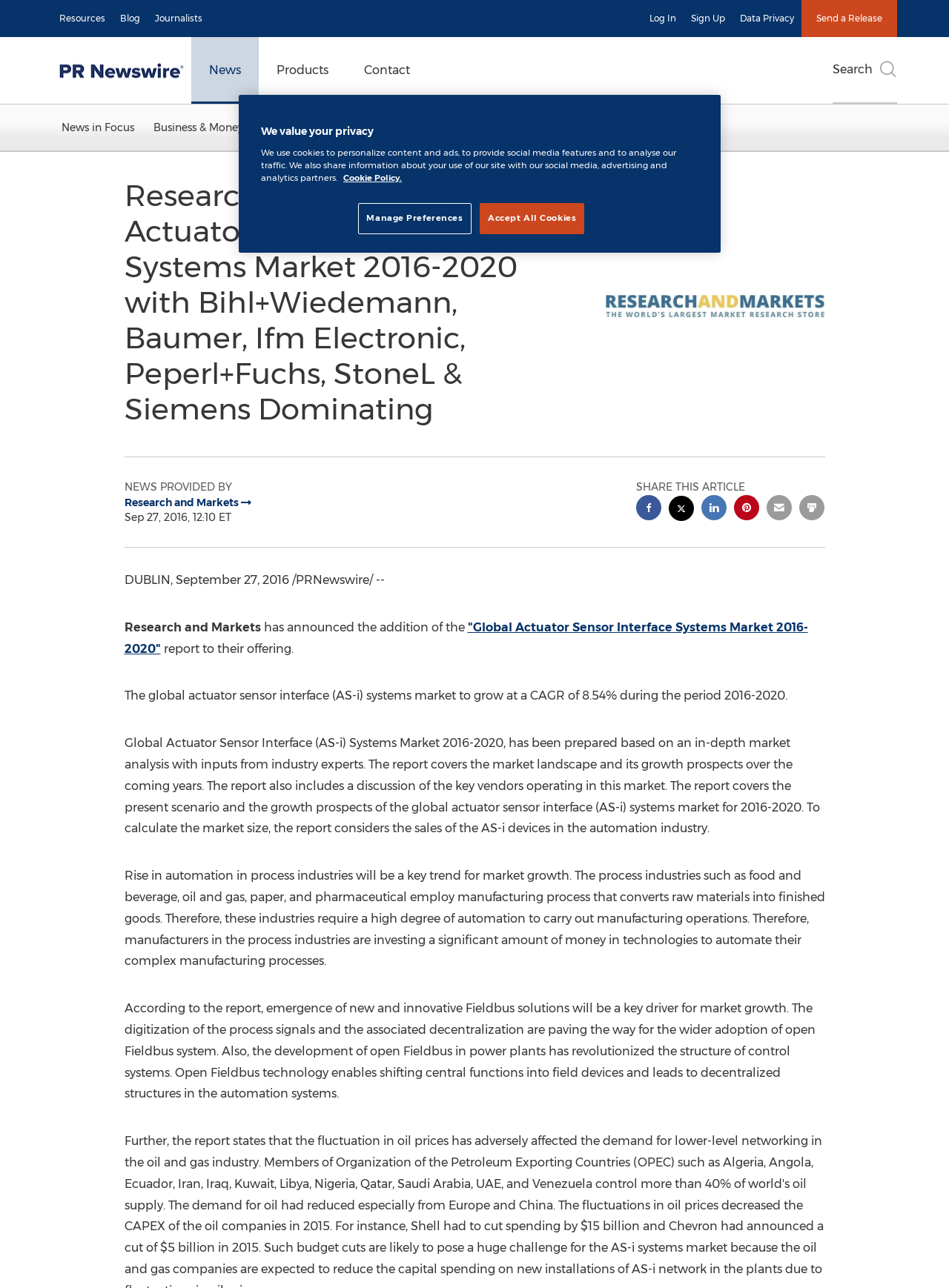Provide the bounding box coordinates for the UI element that is described by this text: "Resources". The coordinates should be in the form of four float numbers between 0 and 1: [left, top, right, bottom].

[0.055, 0.0, 0.119, 0.029]